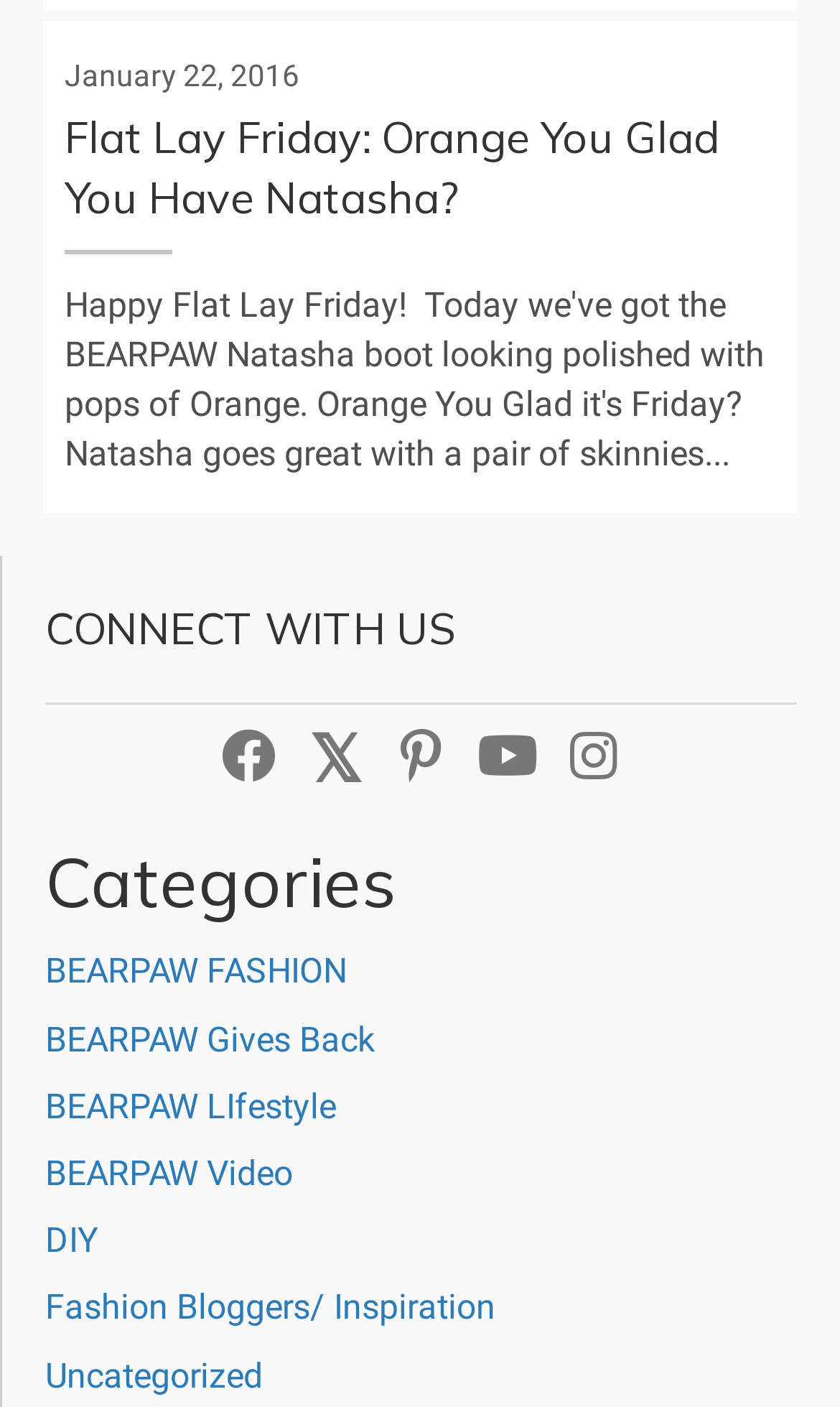Determine the bounding box coordinates of the clickable element necessary to fulfill the instruction: "Read the blog post titled Flat Lay Friday: Orange You Glad You Have Natasha?". Provide the coordinates as four float numbers within the 0 to 1 range, i.e., [left, top, right, bottom].

[0.051, 0.015, 0.949, 0.364]